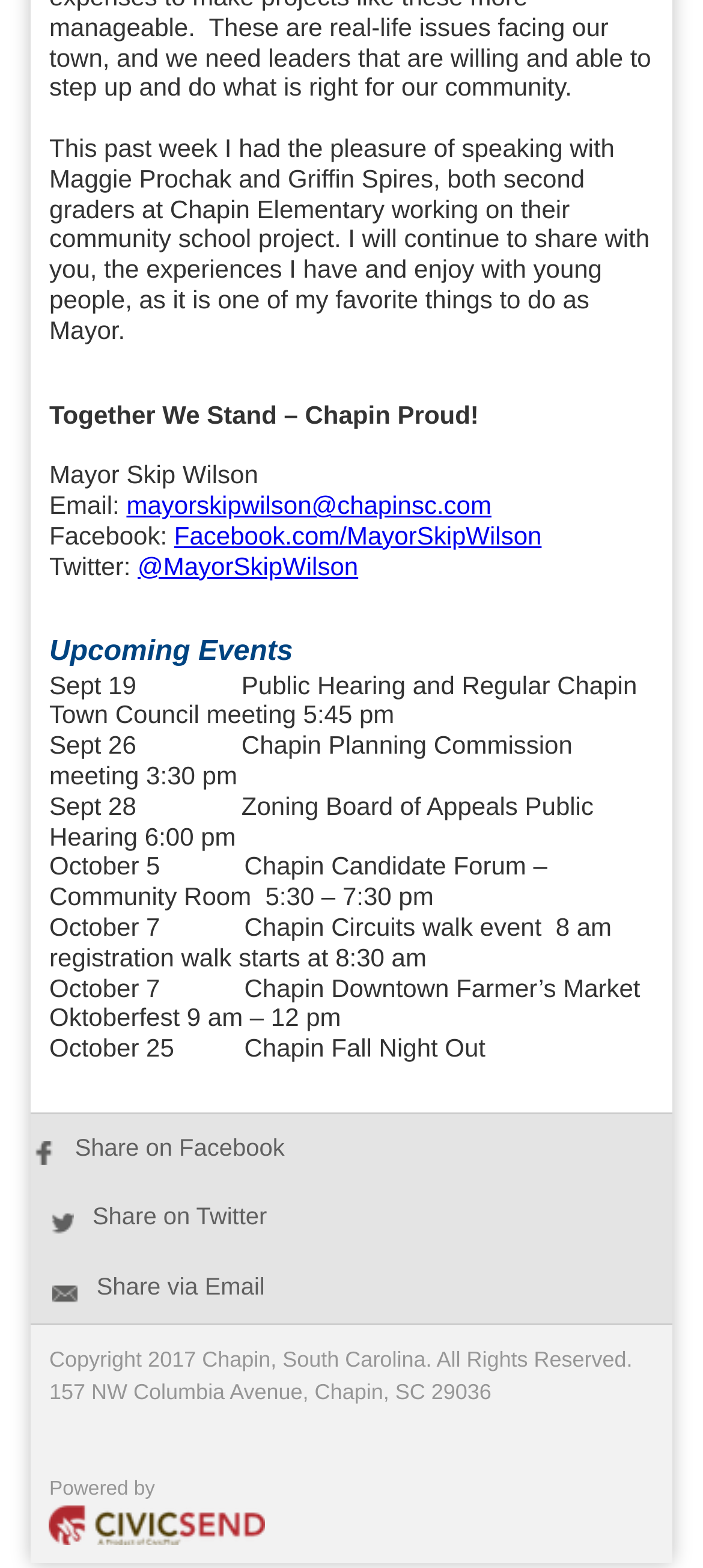Pinpoint the bounding box coordinates of the clickable area necessary to execute the following instruction: "Search for topics". The coordinates should be given as four float numbers between 0 and 1, namely [left, top, right, bottom].

None